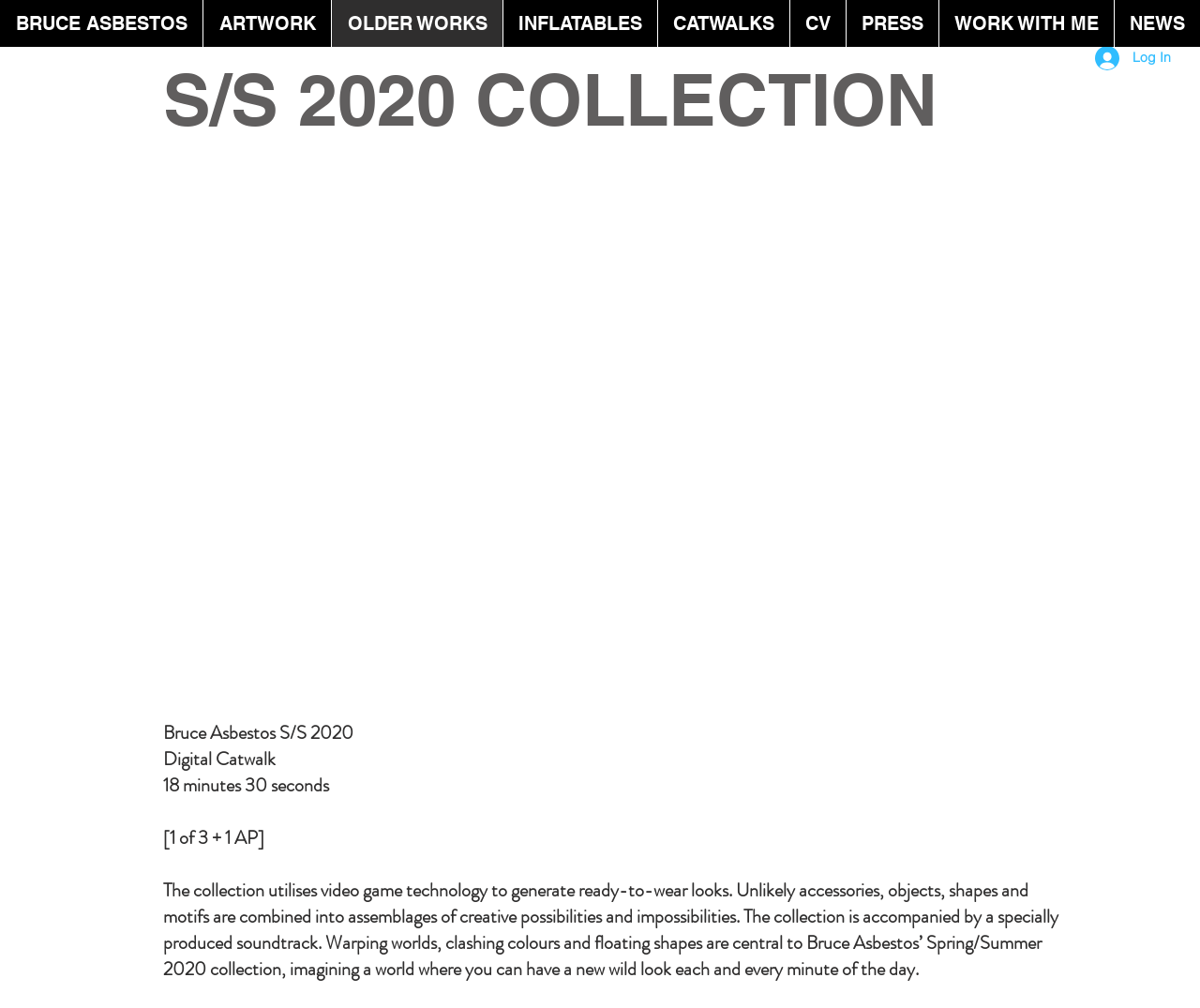What is the theme of the collection?
Please provide a single word or phrase as your answer based on the screenshot.

Digital Catwalk